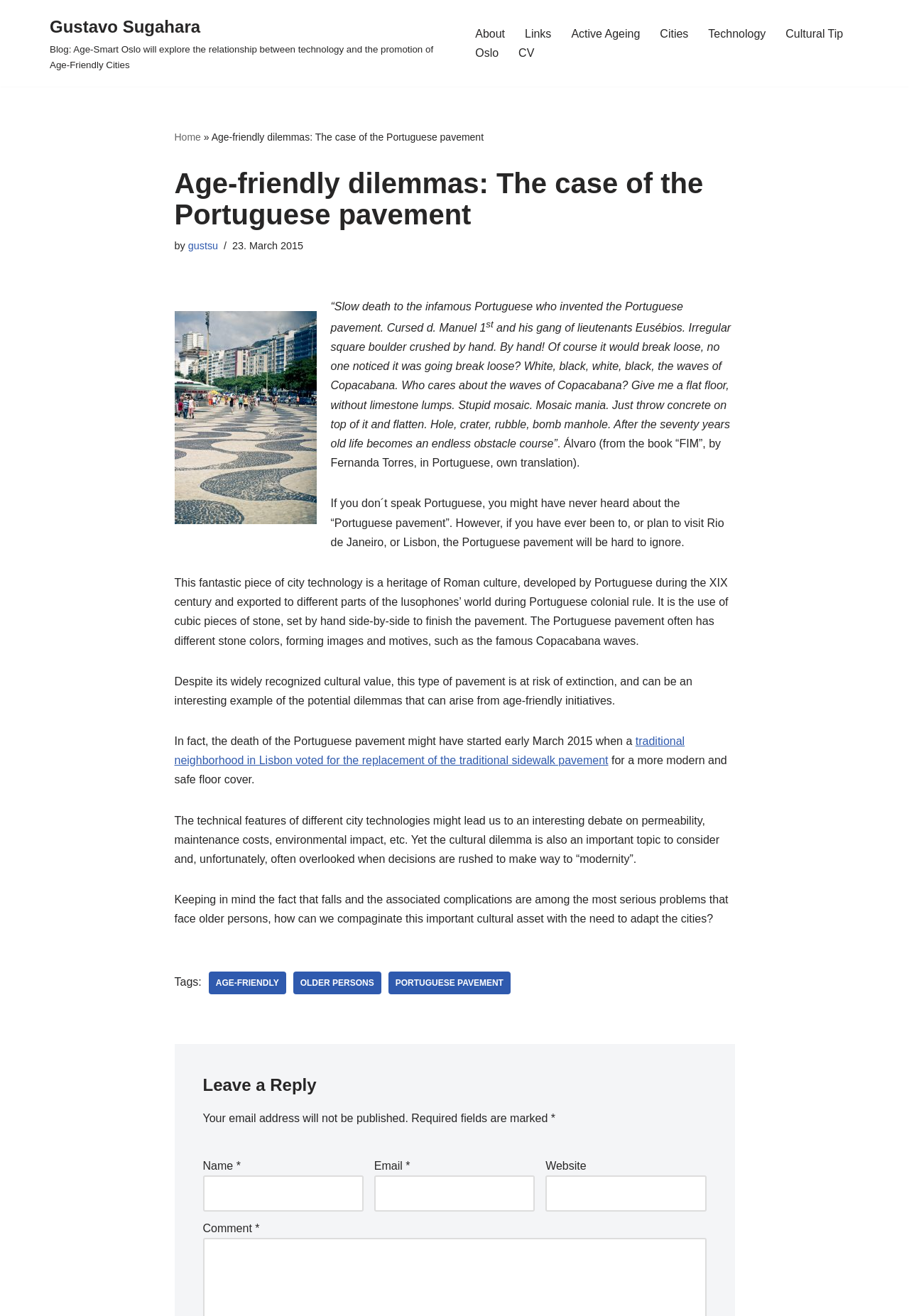Offer a comprehensive description of the webpage’s content and structure.

This webpage is a blog post titled "Age-friendly dilemmas: The case of the Portuguese pavement" by Gustavo Sugahara. At the top, there is a navigation menu with links to various sections of the blog, including "About", "Links", and "Active Ageing". Below the navigation menu, there is a heading with the title of the blog post, followed by a brief description of the post and the author's name.

The main content of the blog post is a lengthy article discussing the Portuguese pavement, a type of pavement made from cubic pieces of stone set by hand. The article describes the cultural significance of the Portuguese pavement, its history, and its potential demise due to age-friendly initiatives. The text is divided into several paragraphs, with some sentences highlighted in superscript.

There is an image of the Portuguese pavement on Copacabana beach, which is mentioned in the article. The image is positioned below the heading and above the main text.

At the bottom of the page, there is a section for leaving a reply, with fields for name, email, website, and comment. There are also links to related tags, such as "AGE-FRIENDLY", "OLDER PERSONS", and "PORTUGUESE PAVEMENT".

Overall, the webpage has a simple and clean layout, with a focus on the text content of the blog post.